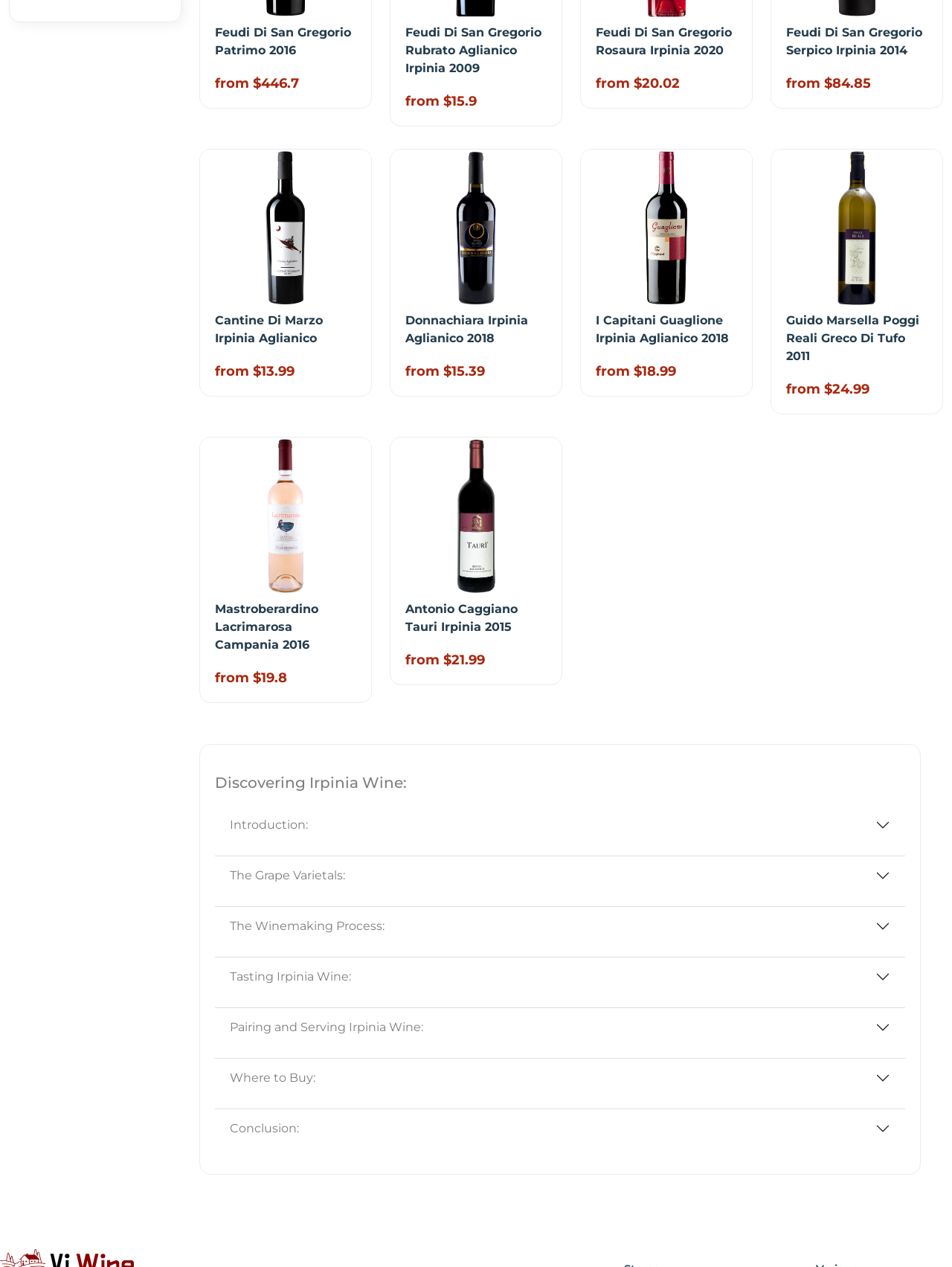Respond to the following query with just one word or a short phrase: 
What is the main topic of the webpage?

Irpinia Wine